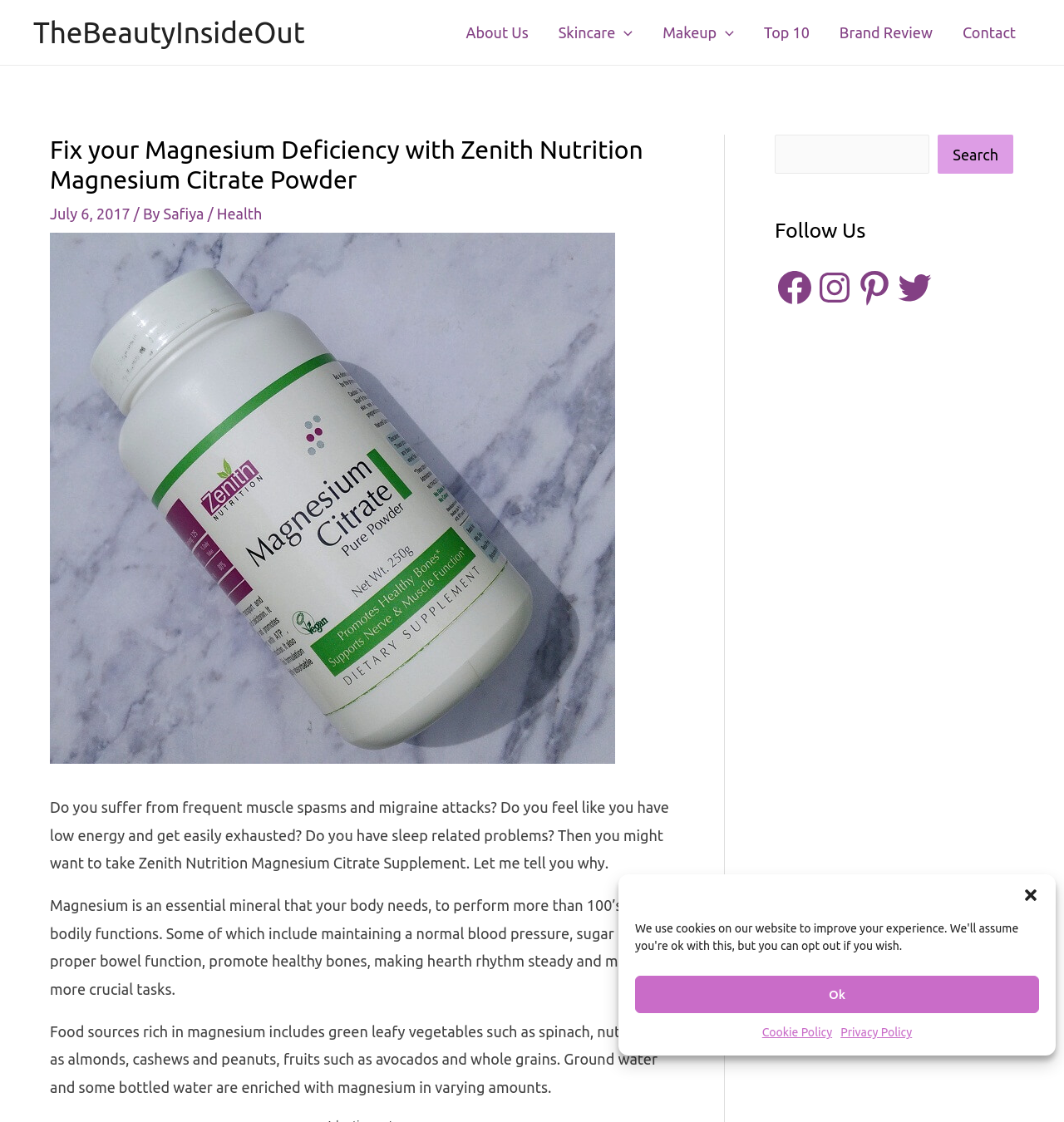Locate the bounding box for the described UI element: "parent_node: Search name="s"". Ensure the coordinates are four float numbers between 0 and 1, formatted as [left, top, right, bottom].

[0.728, 0.12, 0.874, 0.155]